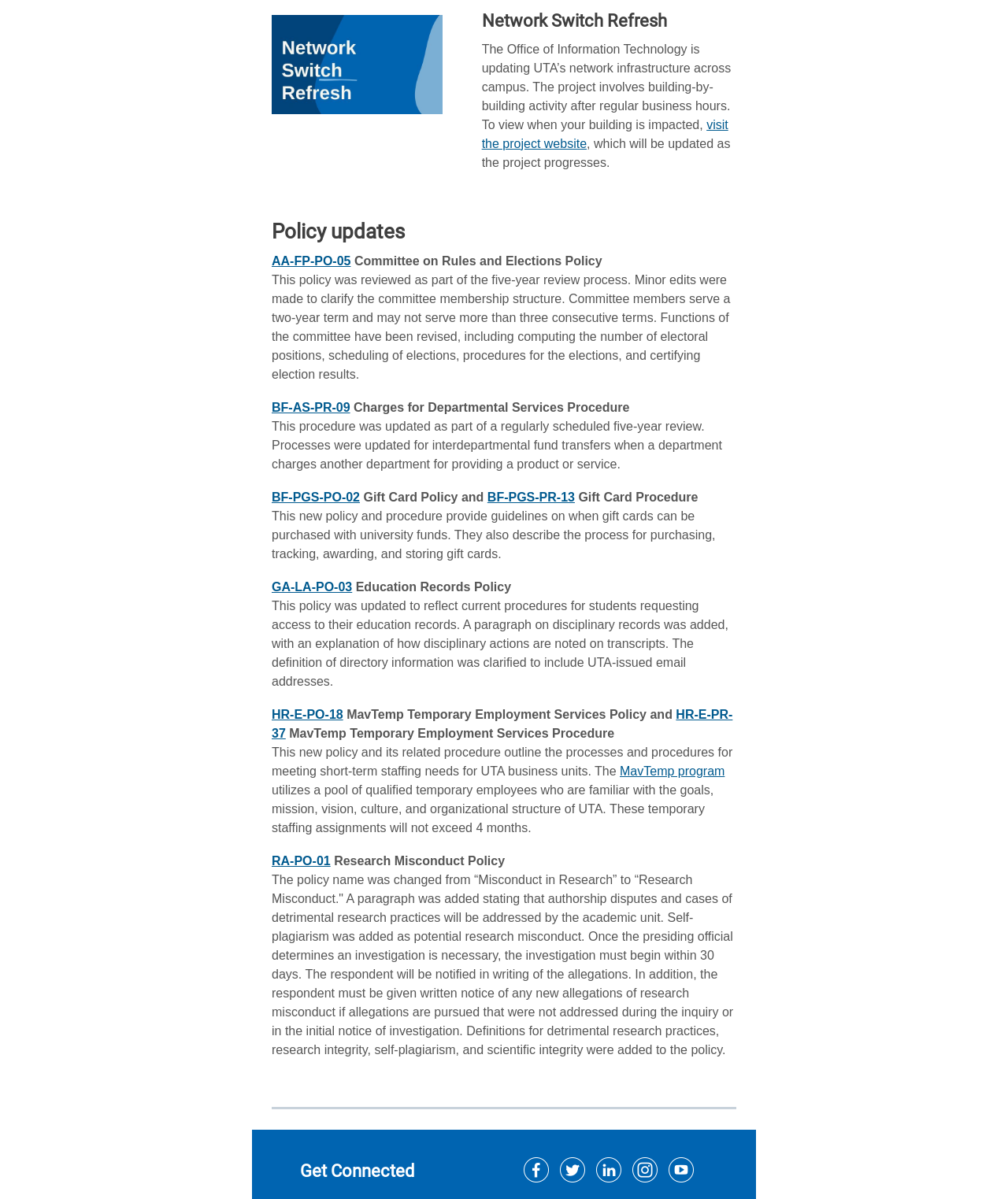What is the name of the policy related to student education records?
Please use the image to provide an in-depth answer to the question.

According to the link element with the text 'GA-LA-PO-03' and the corresponding StaticText element with the text 'Education Records Policy', the policy related to student education records is named 'Education Records Policy'.